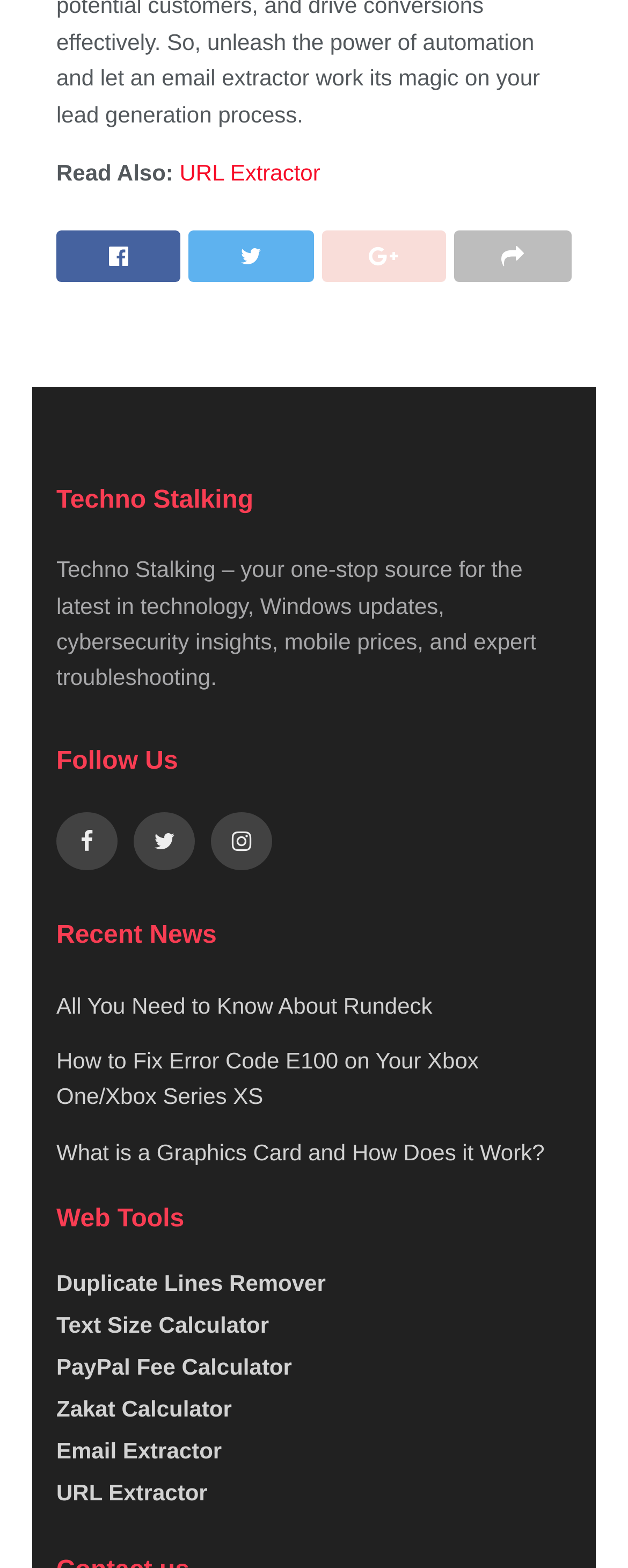Predict the bounding box coordinates for the UI element described as: "Share15". The coordinates should be four float numbers between 0 and 1, presented as [left, top, right, bottom].

[0.512, 0.147, 0.71, 0.18]